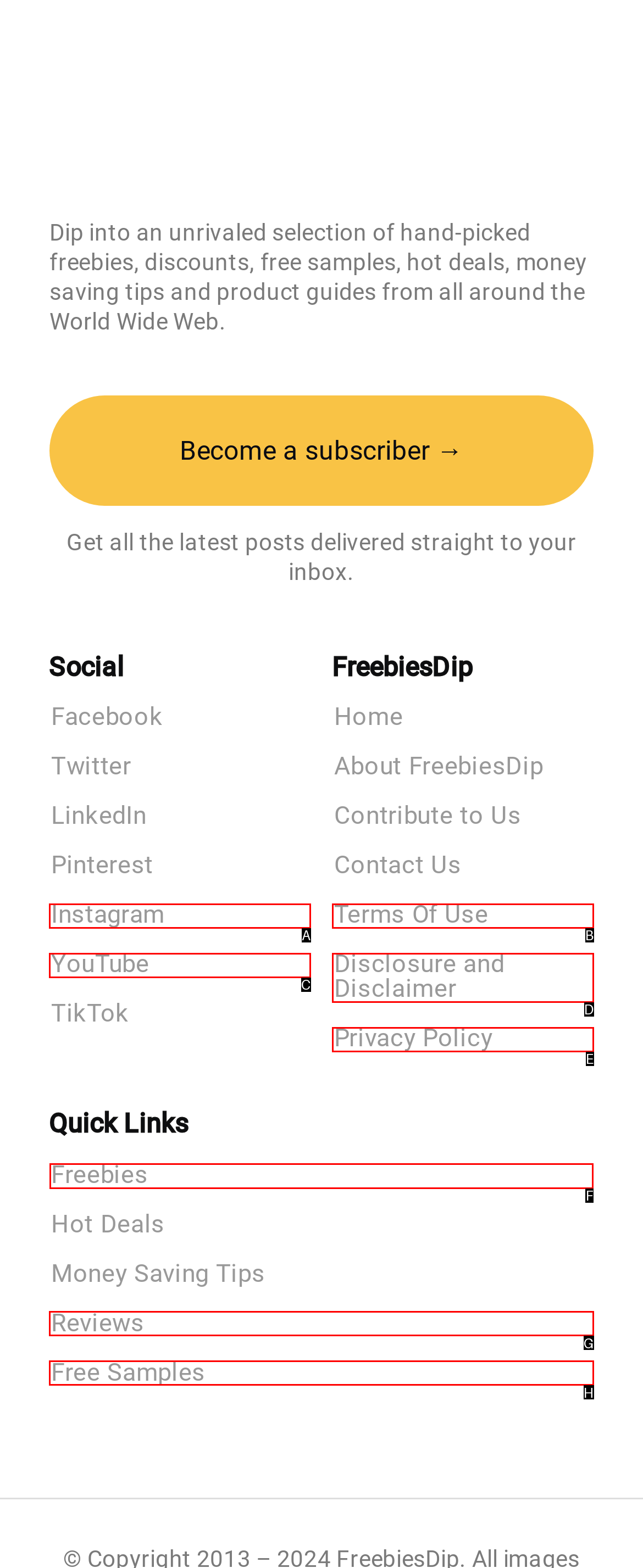Identify the letter of the UI element I need to click to carry out the following instruction: Explore Freebies

F